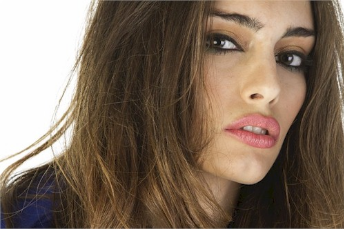What is the tone of the woman's skin?
Using the details shown in the screenshot, provide a comprehensive answer to the question.

Although the caption mentions that 'Her lips, painted in a soft shade of pink, contrast beautifully with her skin tone', it does not provide a specific tone or color of the woman's skin.